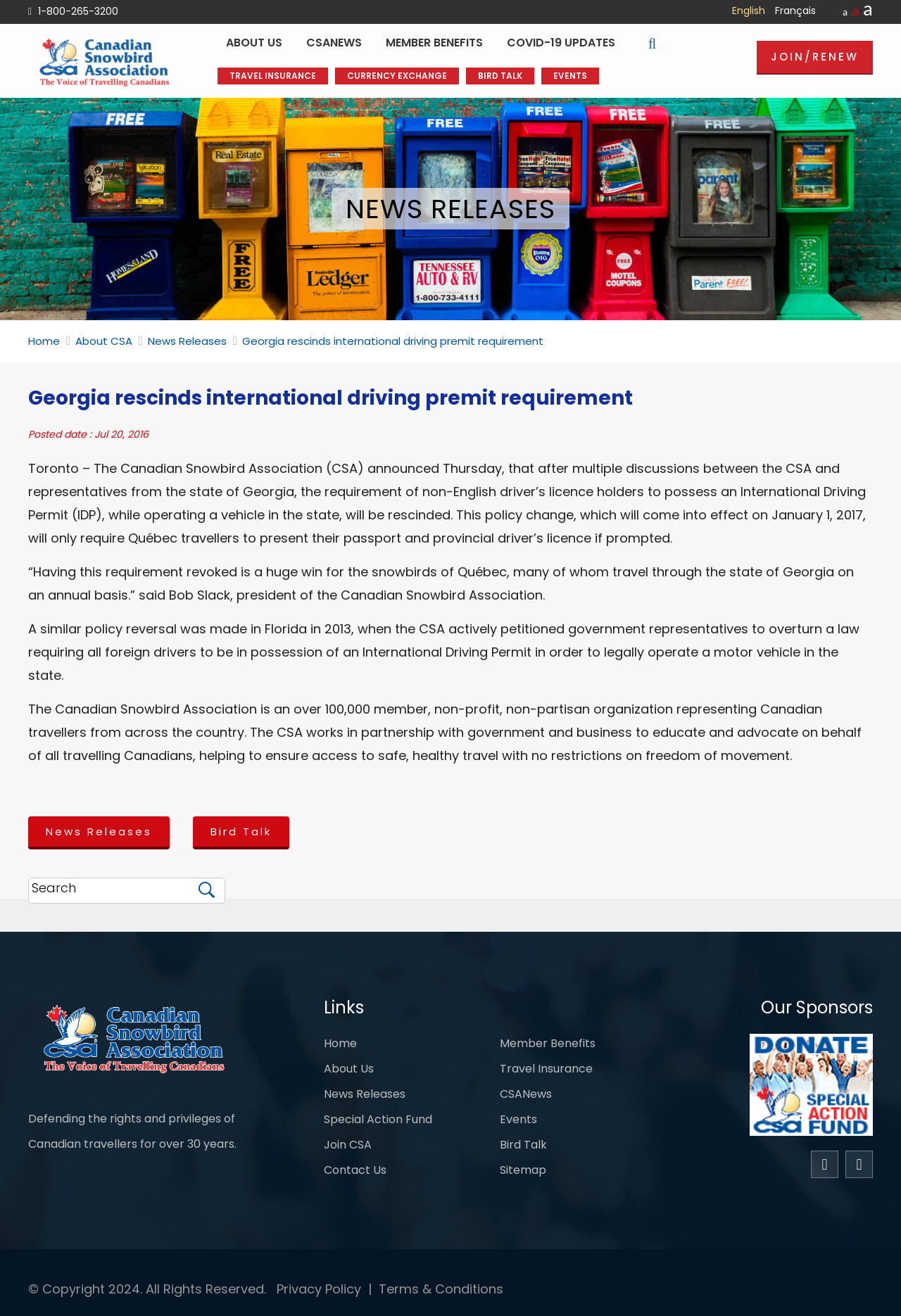What is the name of the association?
Based on the visual, give a brief answer using one word or a short phrase.

Canadian Snowbird Association